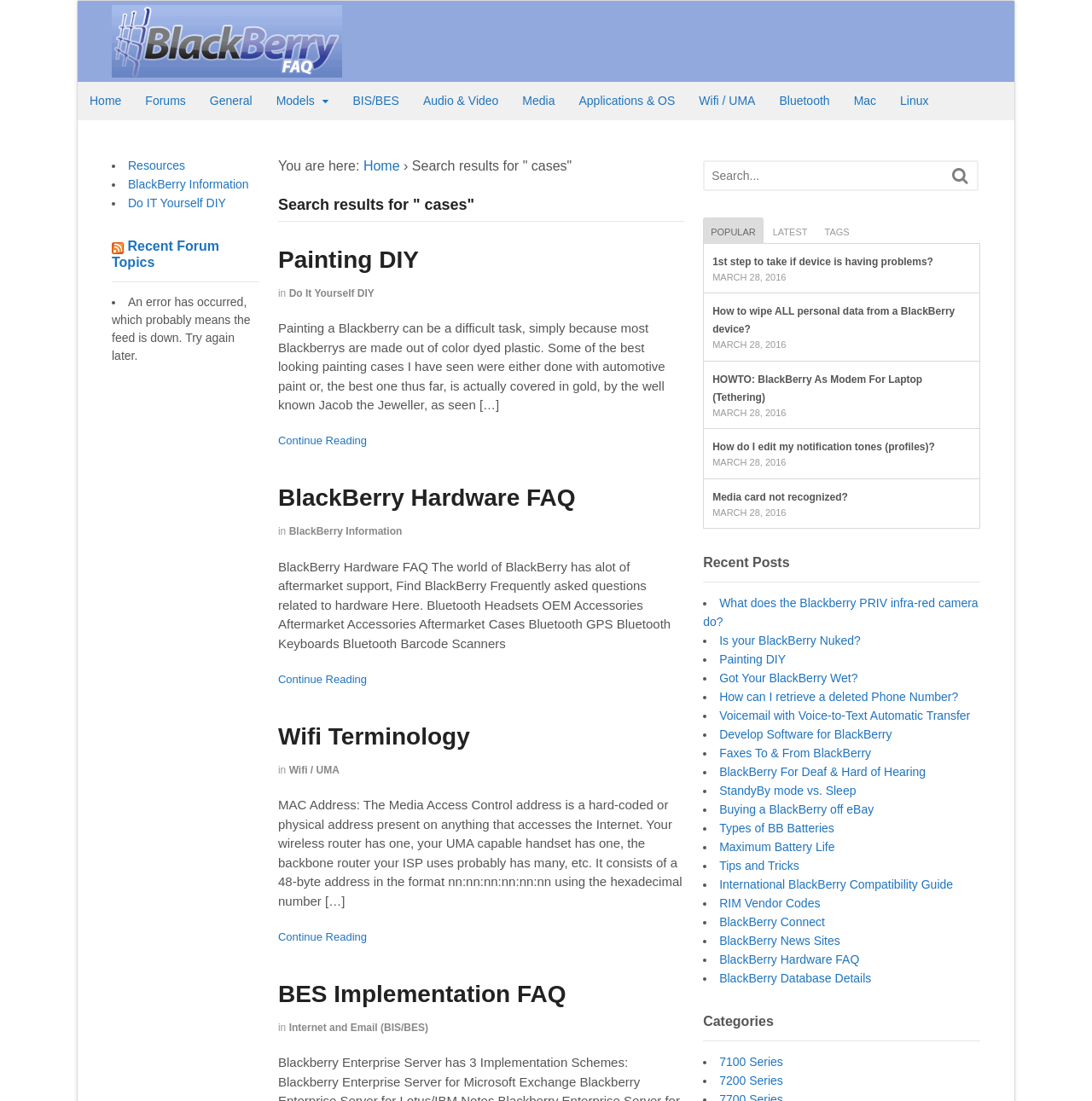Please specify the bounding box coordinates of the clickable region to carry out the following instruction: "Go to BlackBerry Frequently Asked Questions FAQ". The coordinates should be four float numbers between 0 and 1, in the format [left, top, right, bottom].

[0.102, 0.054, 0.313, 0.067]